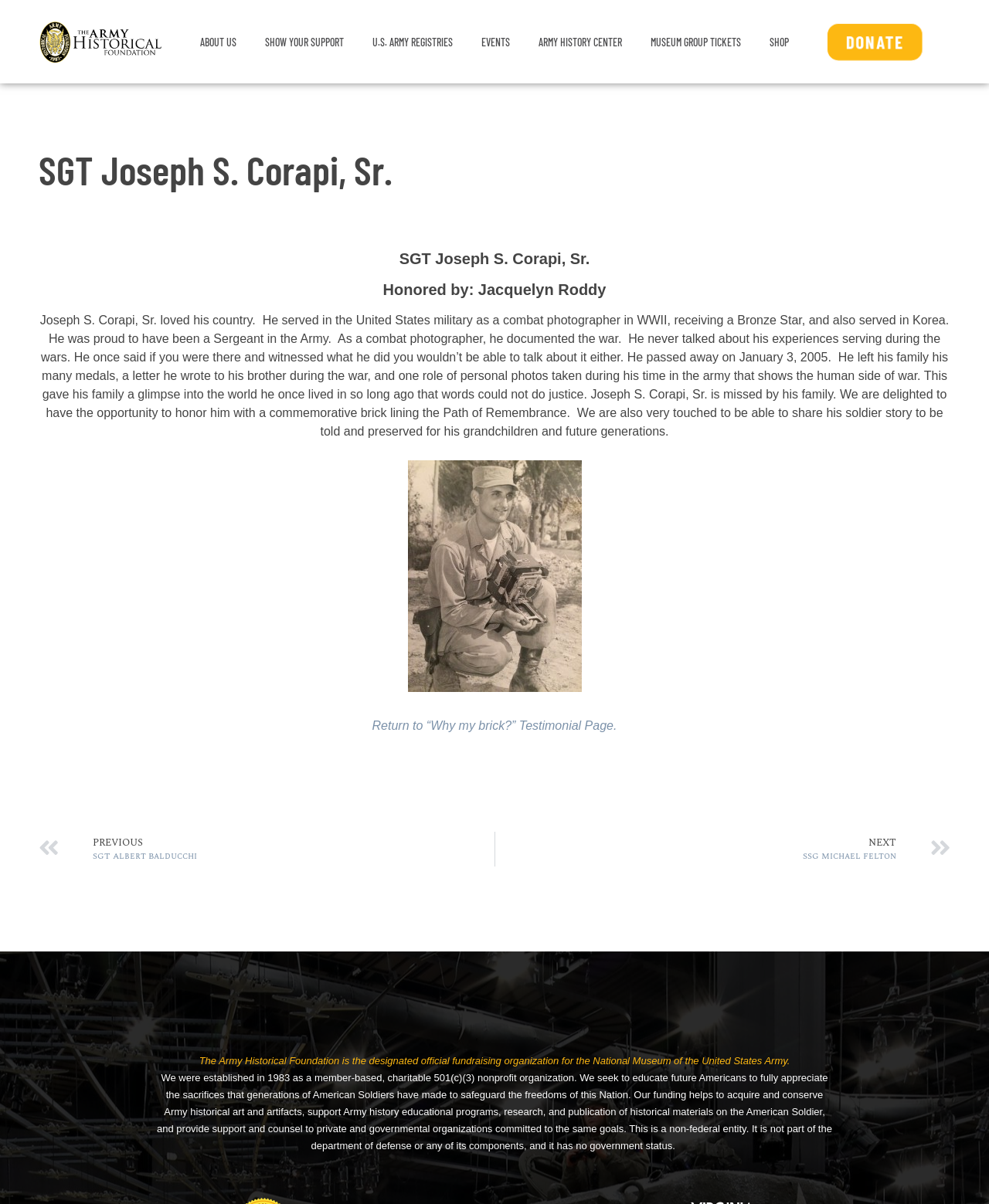Please locate the bounding box coordinates of the region I need to click to follow this instruction: "Click on the 'DONATE' button".

[0.836, 0.019, 0.933, 0.05]